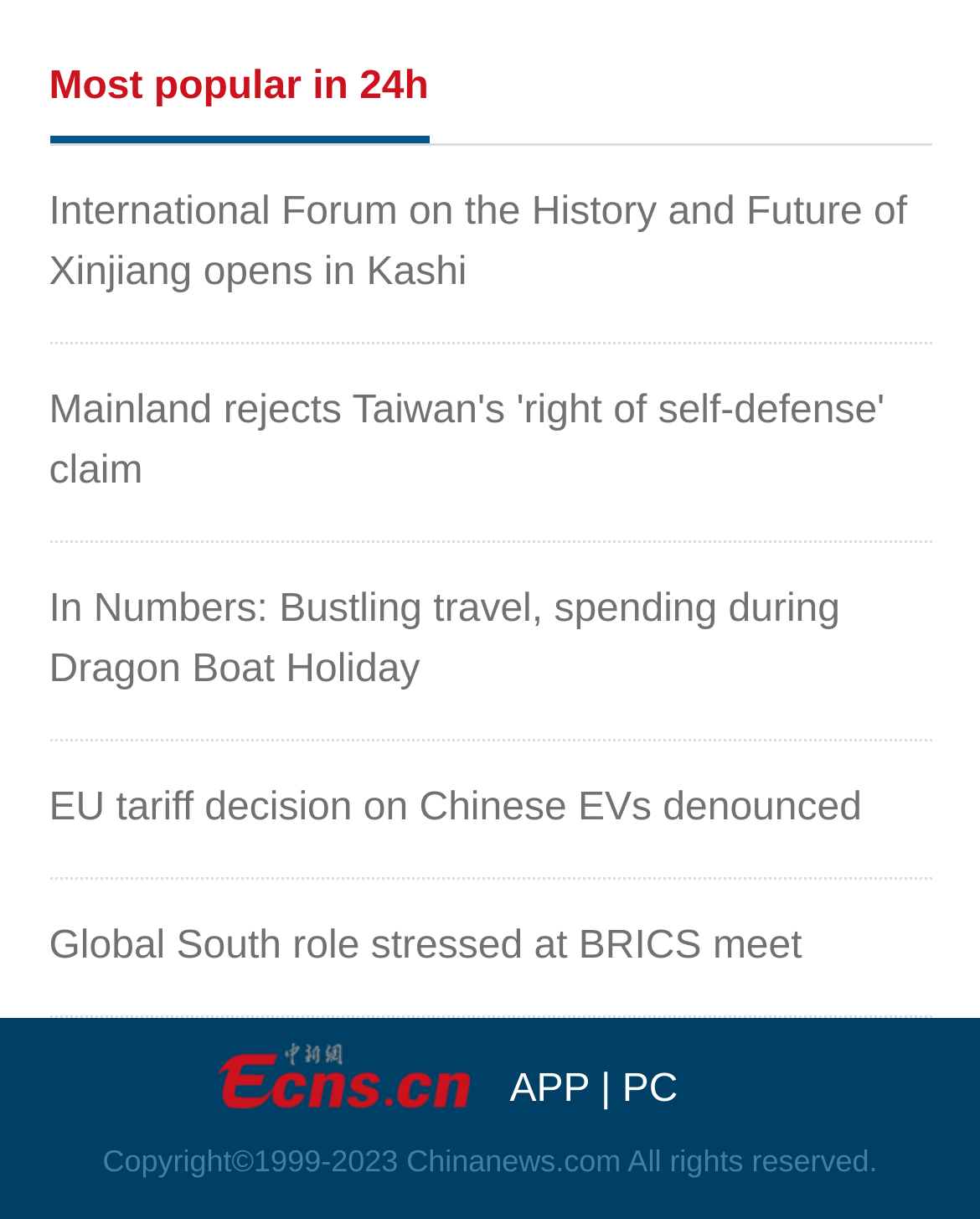Please provide a brief answer to the question using only one word or phrase: 
What is the copyright information of the webpage?

Copyright 1999-2023 Chinanews.com